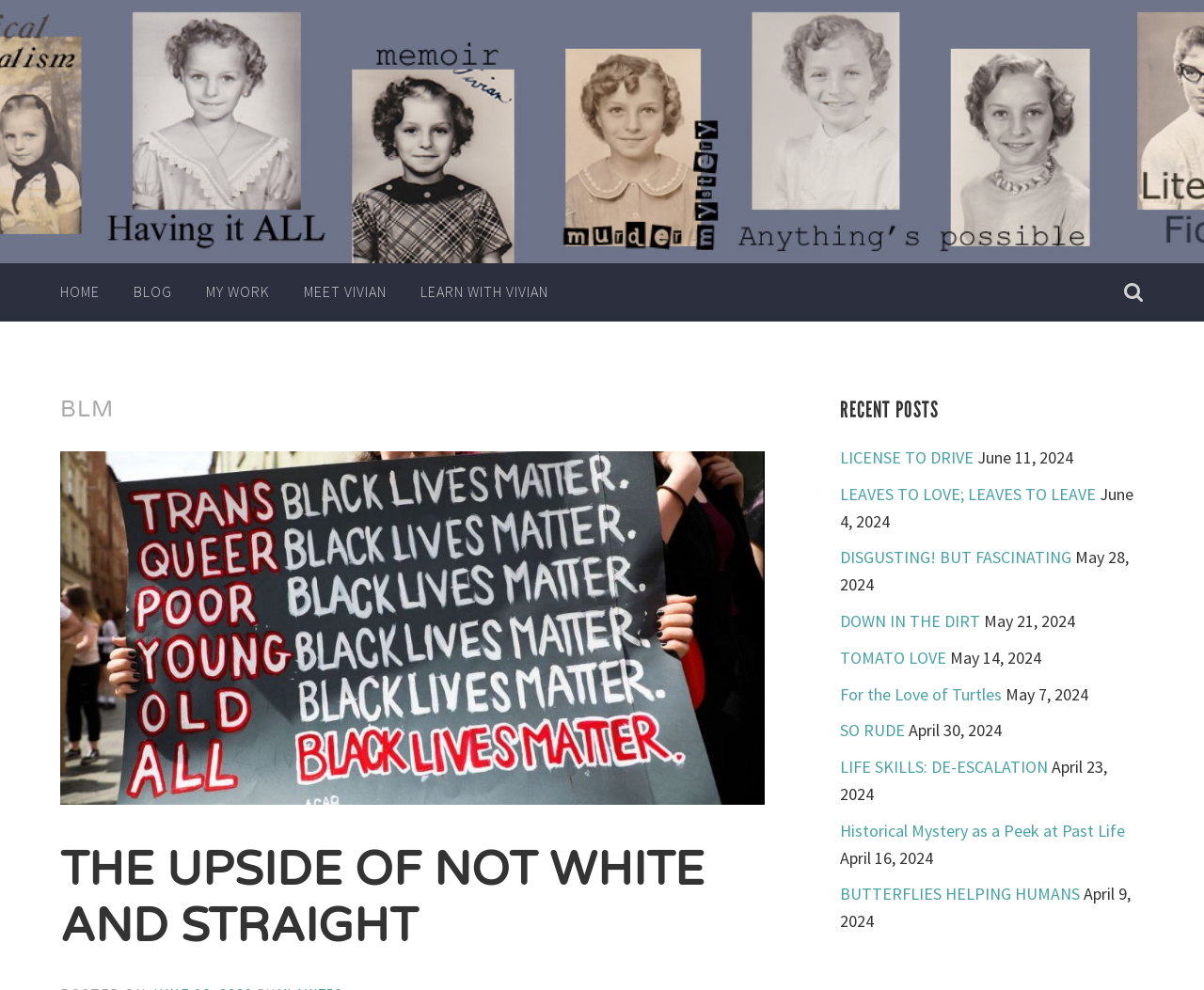What is the title of the first blog post?
Use the image to give a comprehensive and detailed response to the question.

The question asks for the title of the first blog post, which can be found in the link element with the text 'THE UPSIDE OF NOT WHITE AND STRAIGHT'. This element is located under the 'BLM' heading, indicating that it is the first blog post.